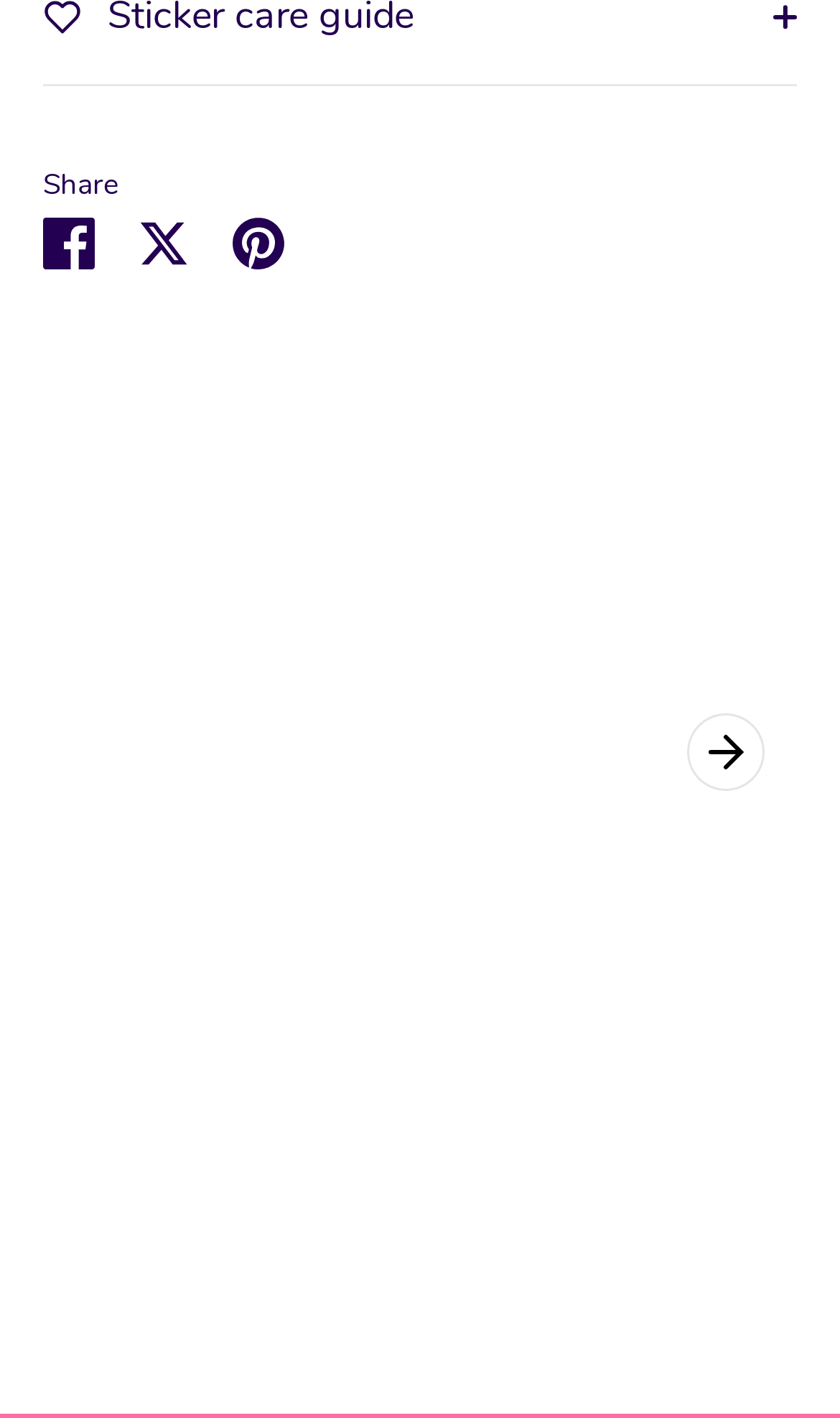Find the bounding box of the UI element described as follows: "Pin it".

[0.277, 0.153, 0.338, 0.19]